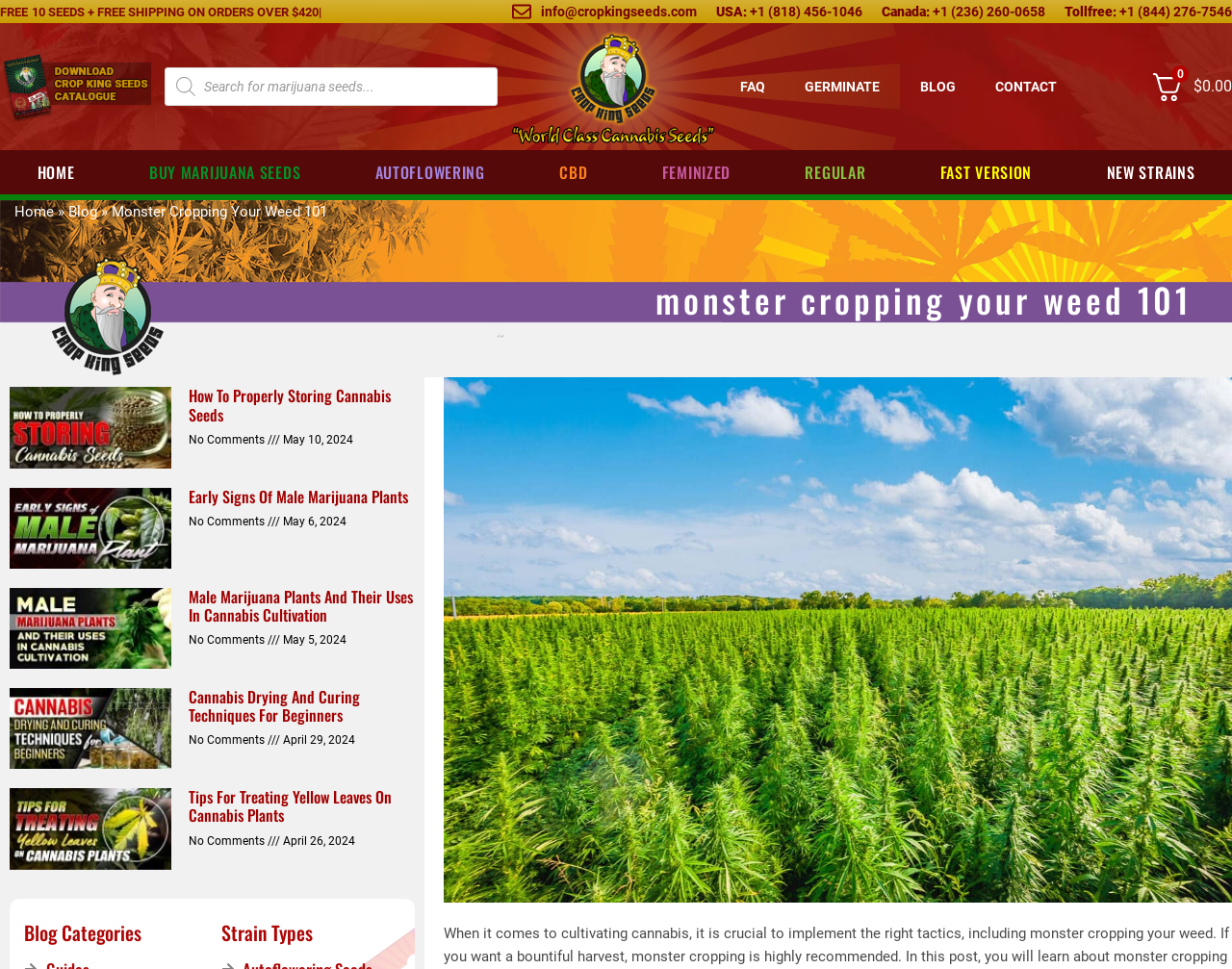Identify the bounding box coordinates of the section to be clicked to complete the task described by the following instruction: "Contact Crop King Seeds". The coordinates should be four float numbers between 0 and 1, formatted as [left, top, right, bottom].

[0.581, 0.001, 0.7, 0.023]